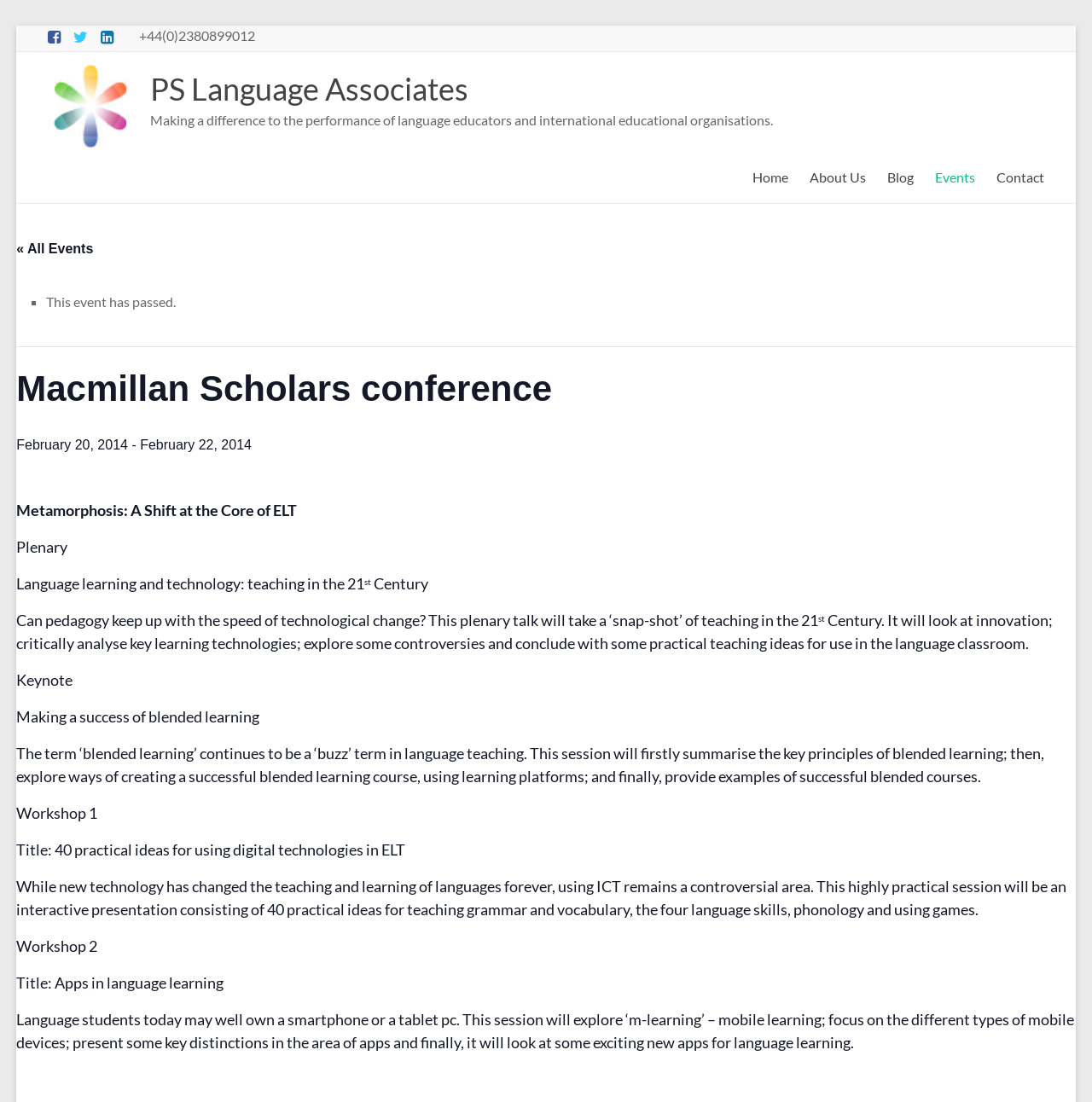Please specify the coordinates of the bounding box for the element that should be clicked to carry out this instruction: "Click the 'PS Language Associates' link". The coordinates must be four float numbers between 0 and 1, formatted as [left, top, right, bottom].

[0.044, 0.059, 0.122, 0.074]